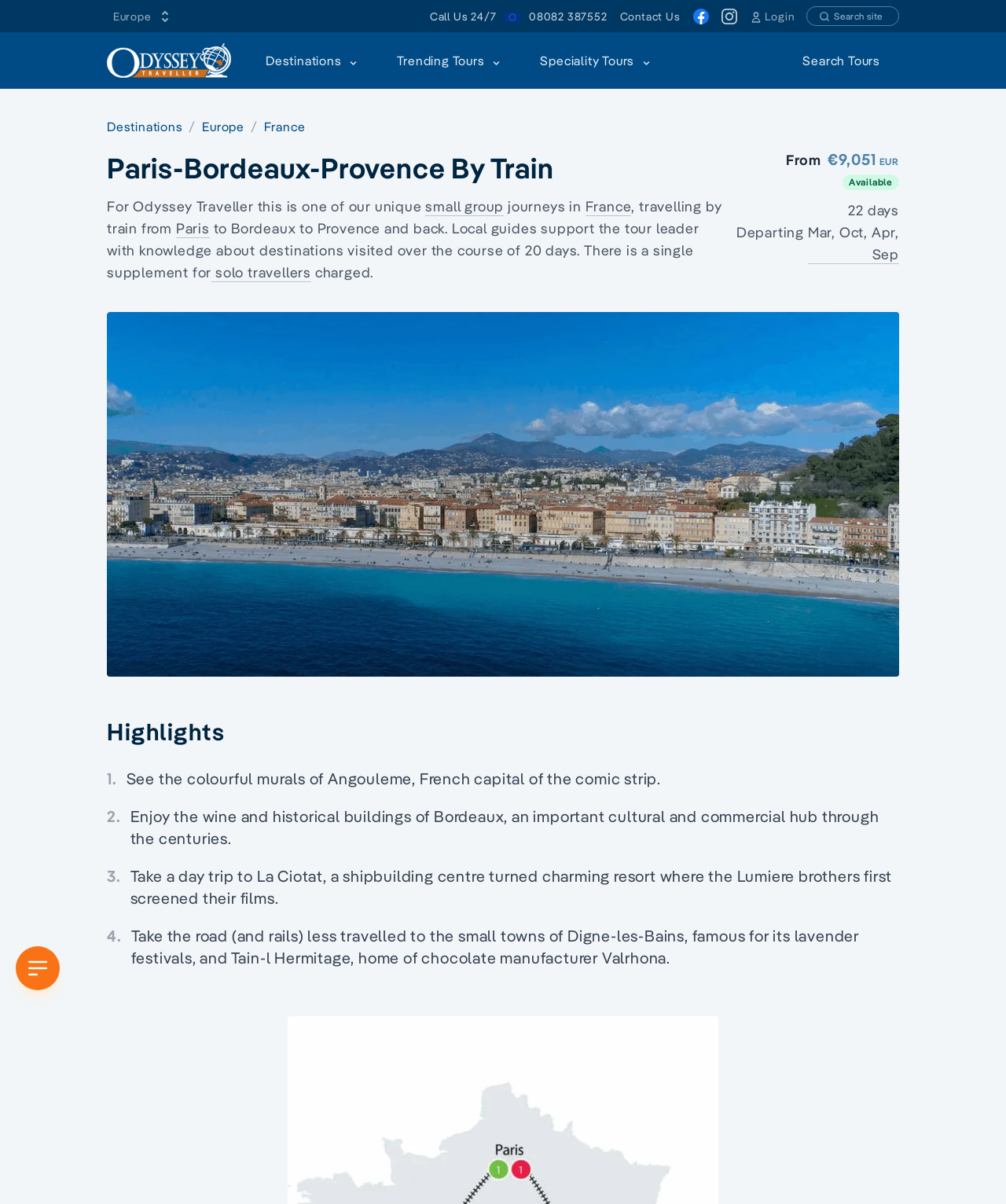Locate and extract the text of the main heading on the webpage.

Paris-Bordeaux-Provence By Train